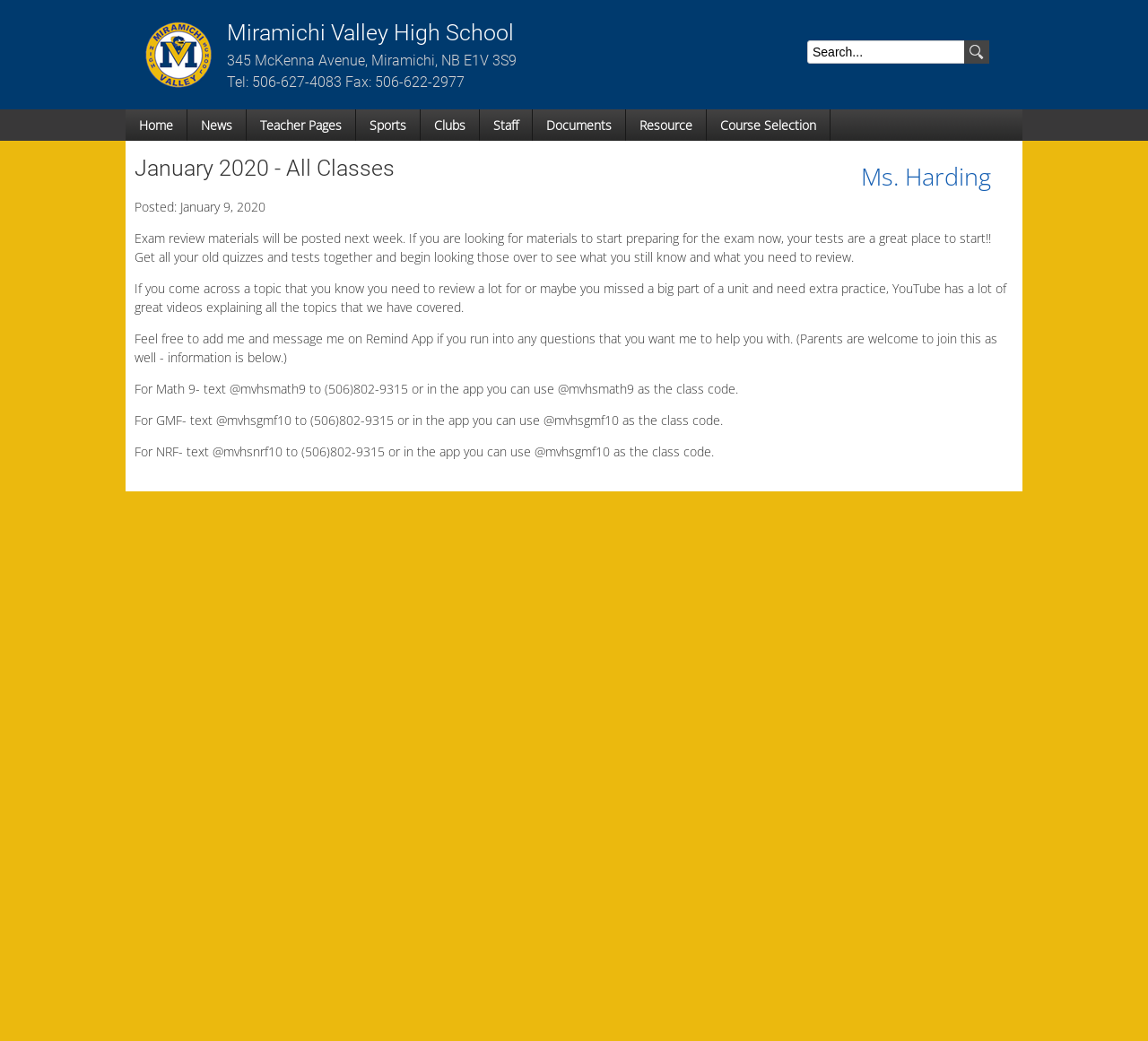Using the description: "Clubs", identify the bounding box of the corresponding UI element in the screenshot.

[0.366, 0.105, 0.418, 0.135]